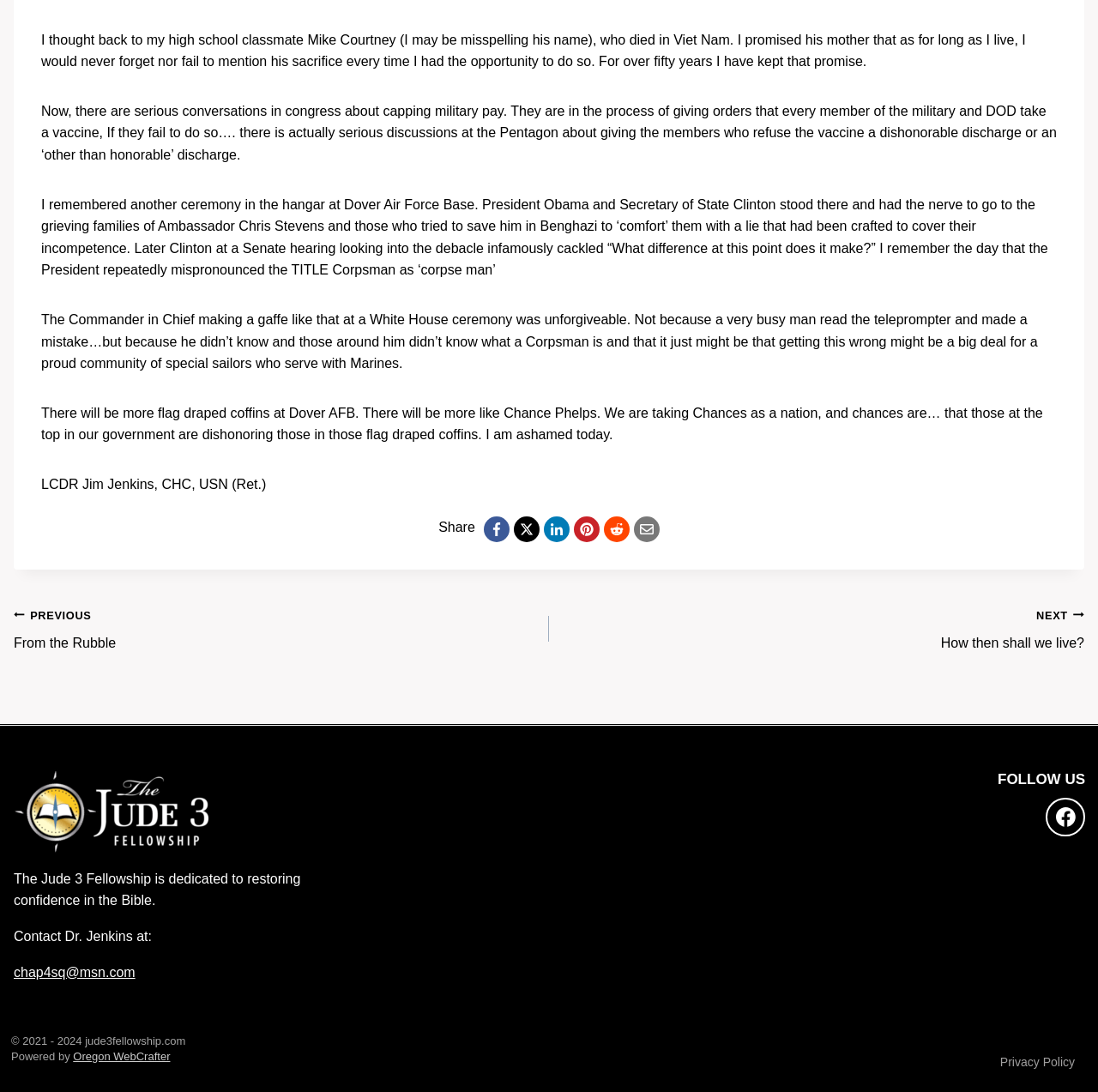Specify the bounding box coordinates for the region that must be clicked to perform the given instruction: "Follow us on Facebook".

[0.953, 0.73, 0.988, 0.766]